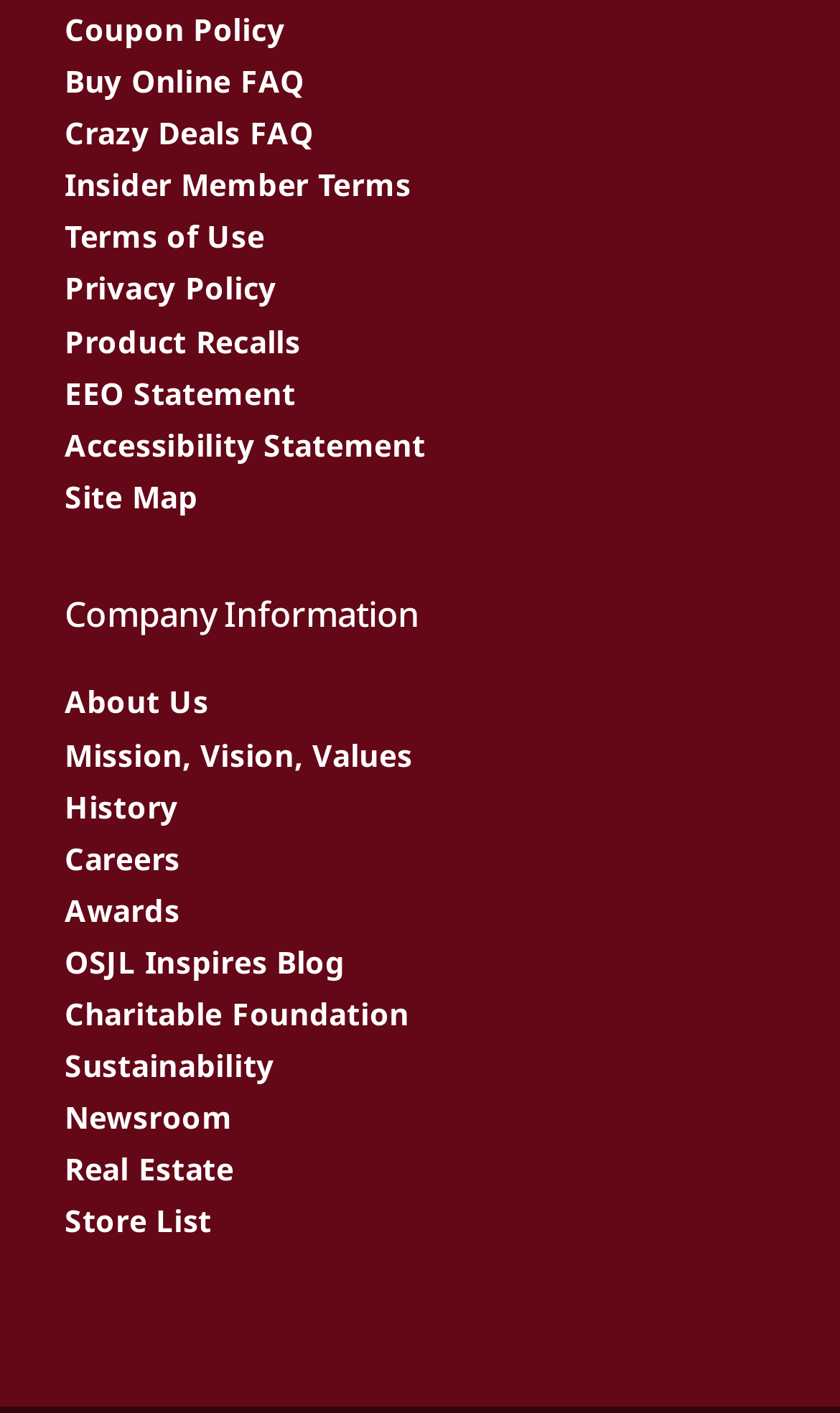Please indicate the bounding box coordinates of the element's region to be clicked to achieve the instruction: "Check the newsroom". Provide the coordinates as four float numbers between 0 and 1, i.e., [left, top, right, bottom].

[0.077, 0.776, 0.277, 0.805]